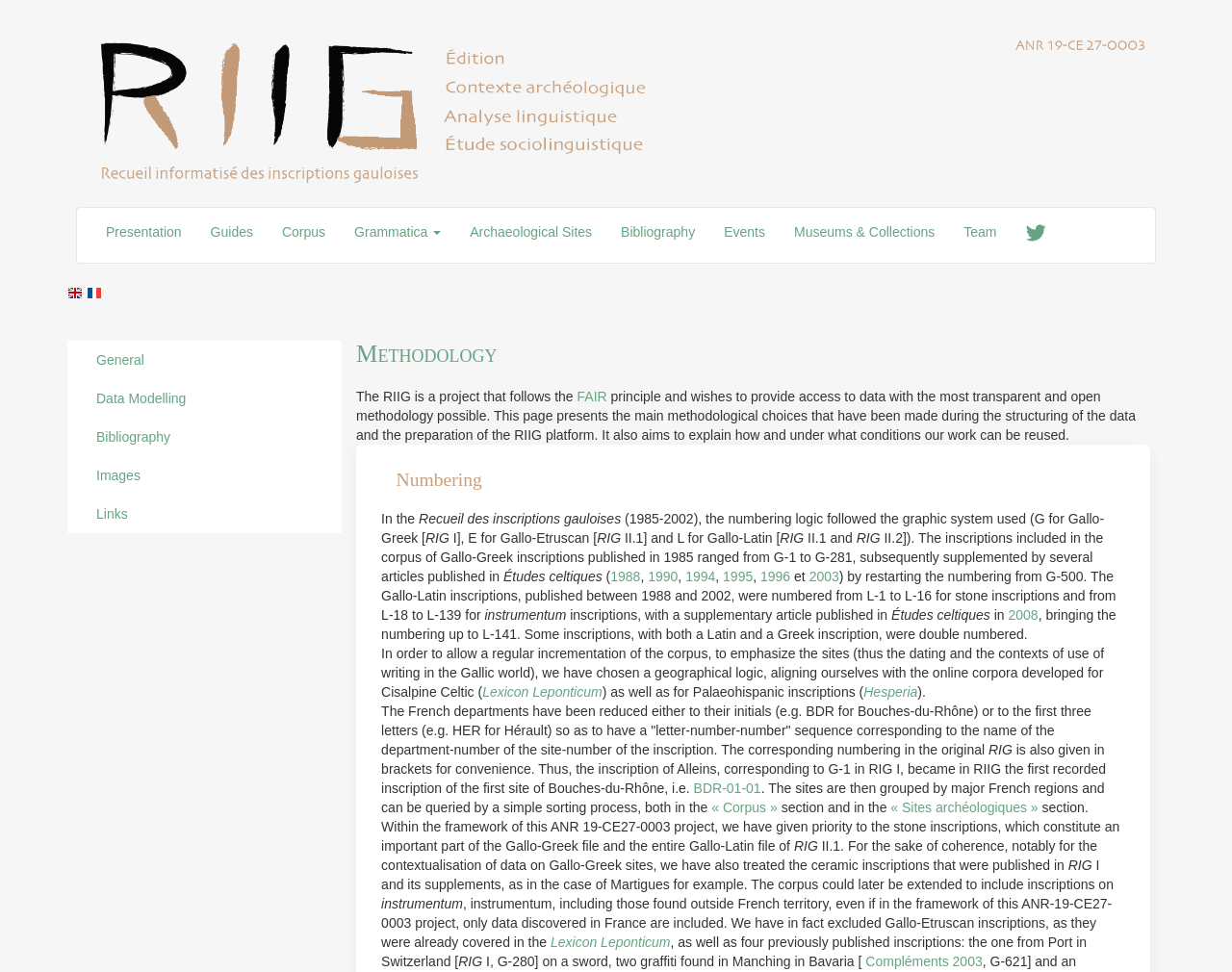Extract the bounding box coordinates for the described element: "Museums & Collections". The coordinates should be represented as four float numbers between 0 and 1: [left, top, right, bottom].

[0.633, 0.214, 0.771, 0.263]